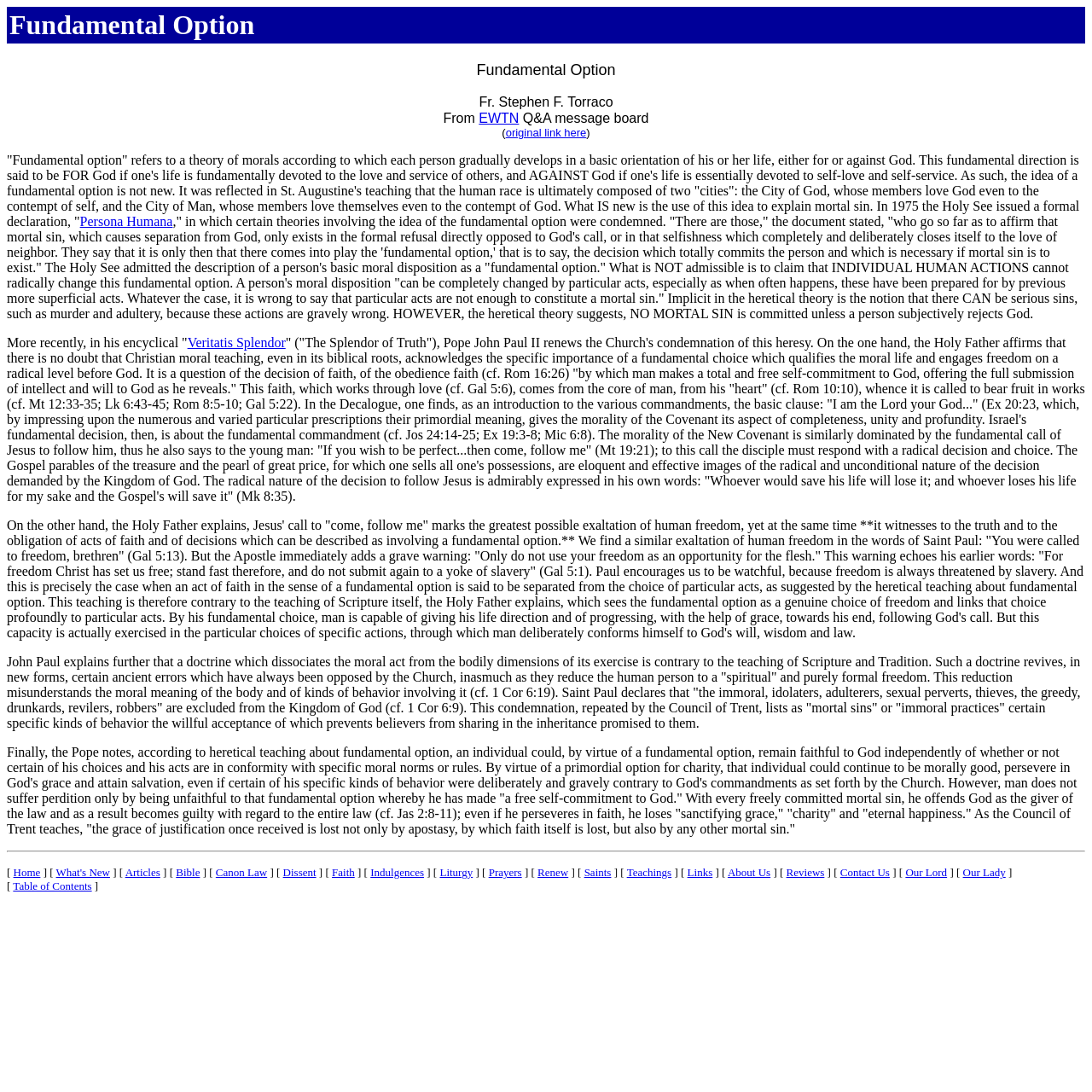From the element description: "Our Lord", extract the bounding box coordinates of the UI element. The coordinates should be expressed as four float numbers between 0 and 1, in the order [left, top, right, bottom].

[0.829, 0.793, 0.867, 0.805]